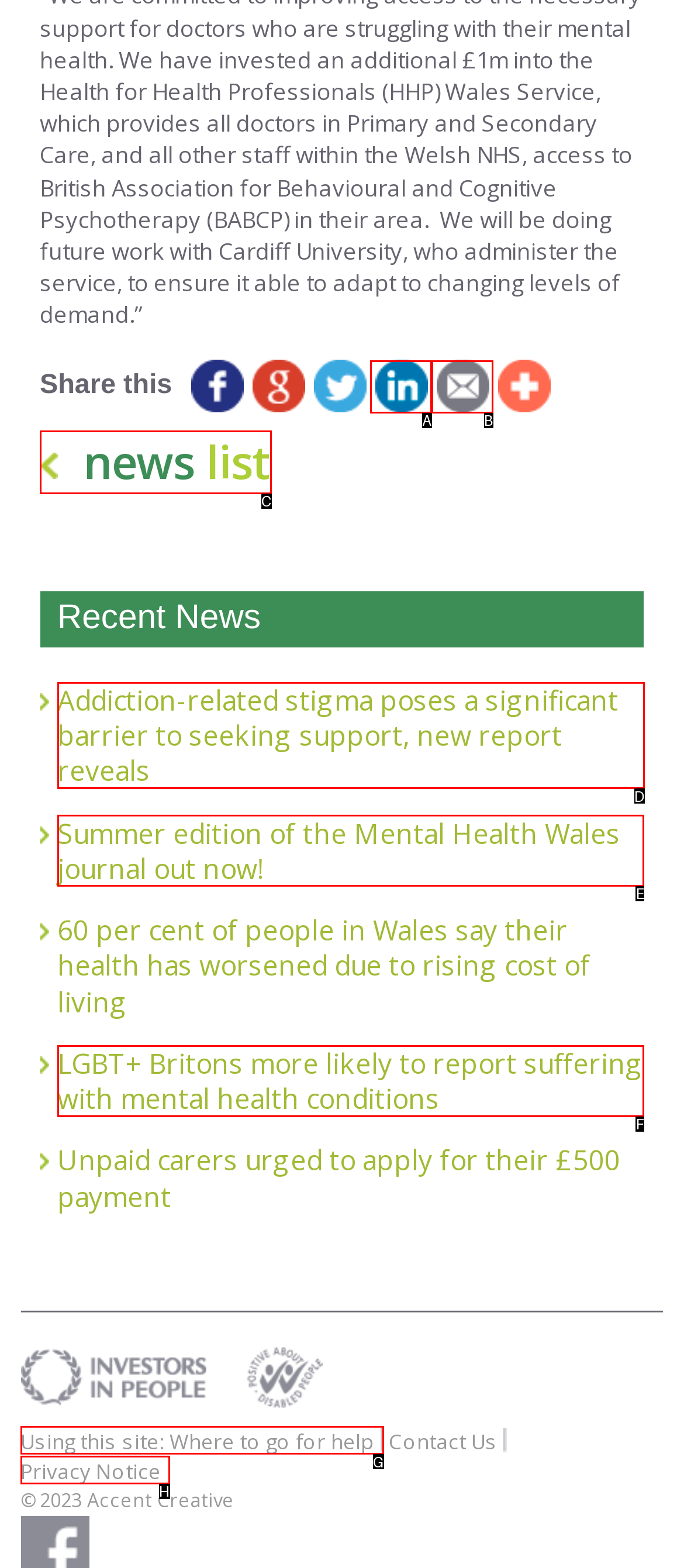Identify the correct choice to execute this task: Read recent news
Respond with the letter corresponding to the right option from the available choices.

D